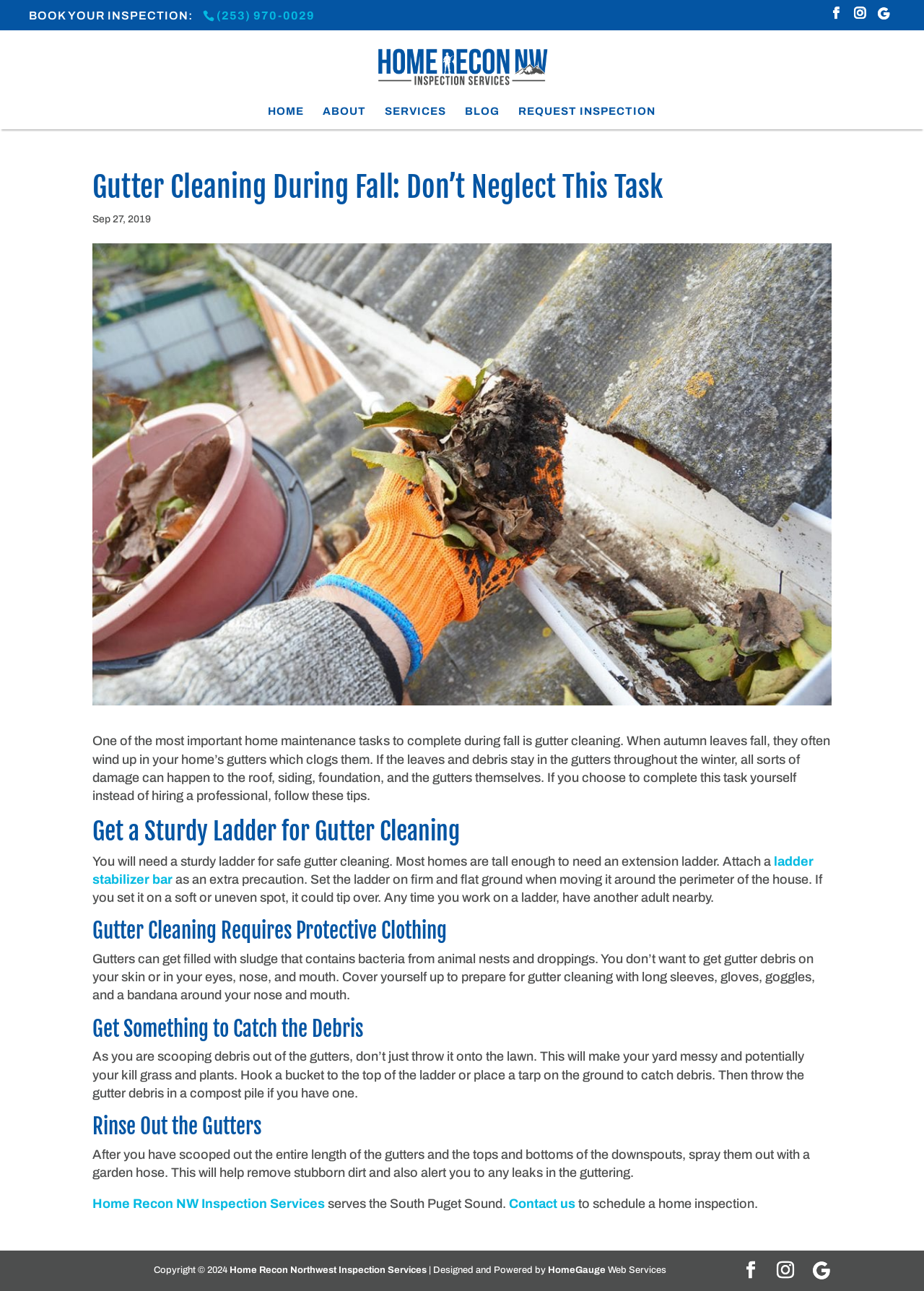Find the bounding box coordinates for the area that must be clicked to perform this action: "Click the 'BOOK YOUR INSPECTION:' button".

[0.031, 0.007, 0.212, 0.017]